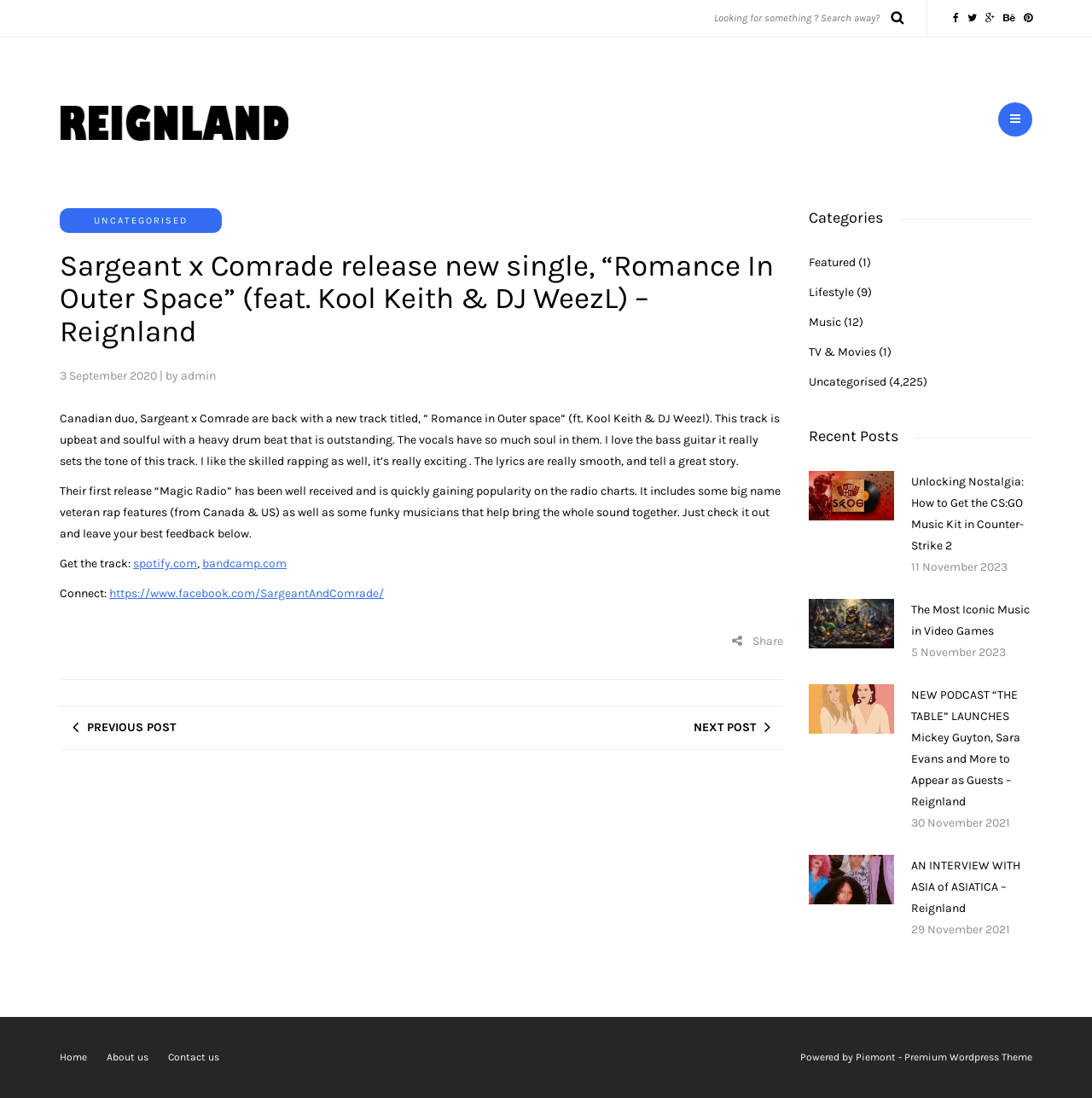Please find and provide the title of the webpage.

Sargeant x Comrade release new single, “Romance In Outer Space” (feat. Kool Keith & DJ WeezL) – Reignland